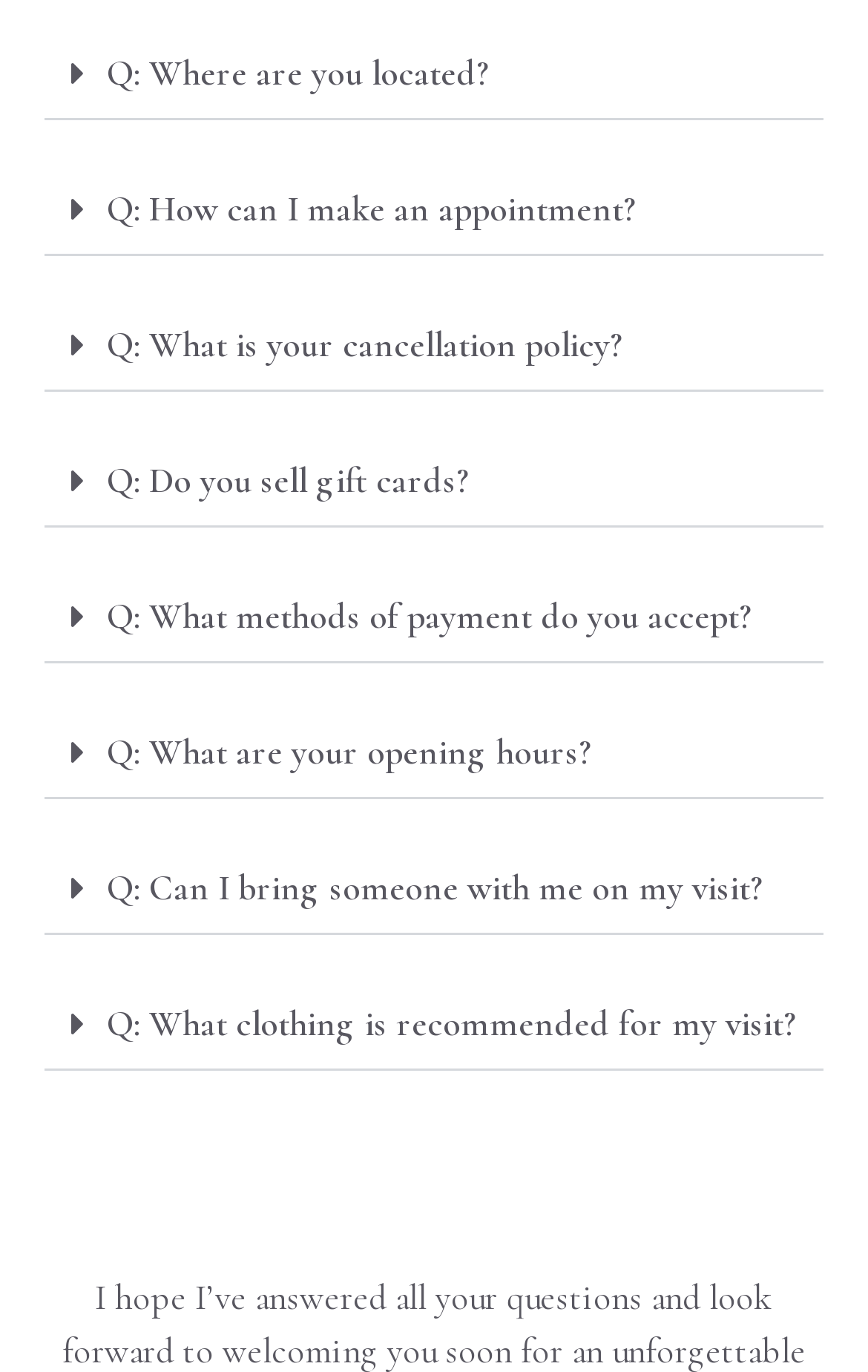Given the webpage screenshot and the description, determine the bounding box coordinates (top-left x, top-left y, bottom-right x, bottom-right y) that define the location of the UI element matching this description: Q: Where are you located?

[0.051, 0.021, 0.949, 0.088]